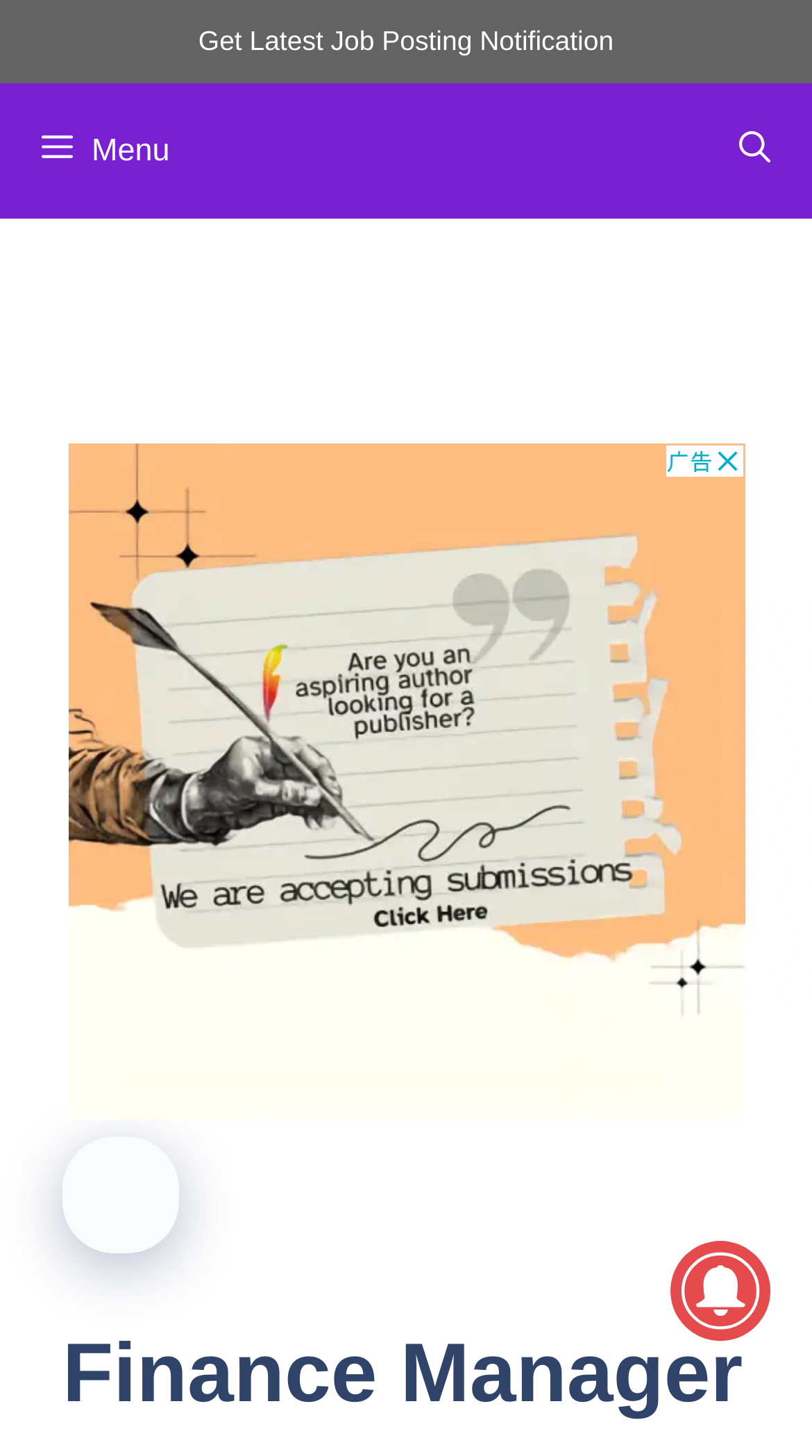Using the given description, provide the bounding box coordinates formatted as (top-left x, top-left y, bottom-right x, bottom-right y), with all values being floating point numbers between 0 and 1. Description: Get Latest Job Posting Notification

[0.244, 0.017, 0.756, 0.039]